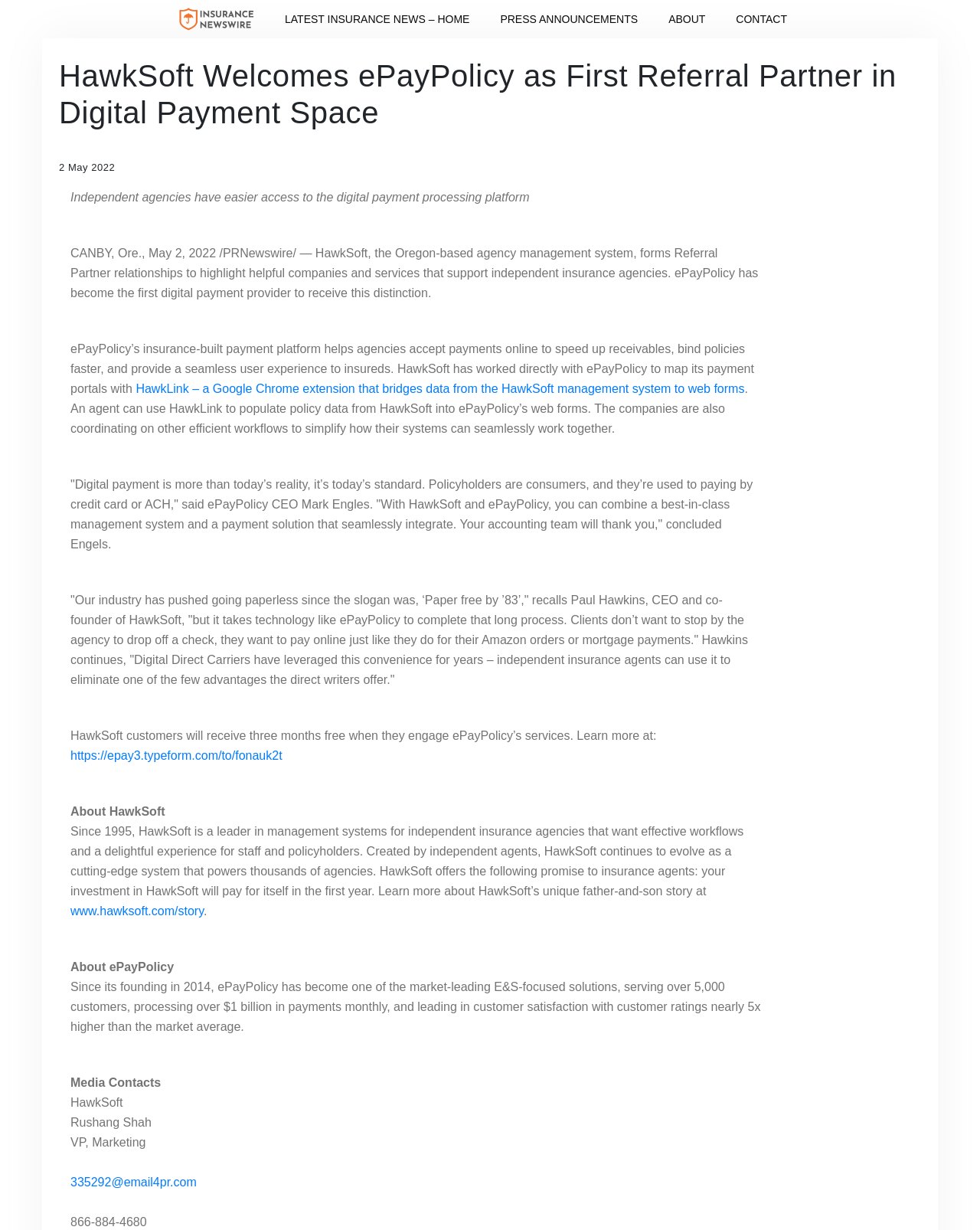Please extract the primary headline from the webpage.

HawkSoft Welcomes ePayPolicy as First Referral Partner in Digital Payment Space